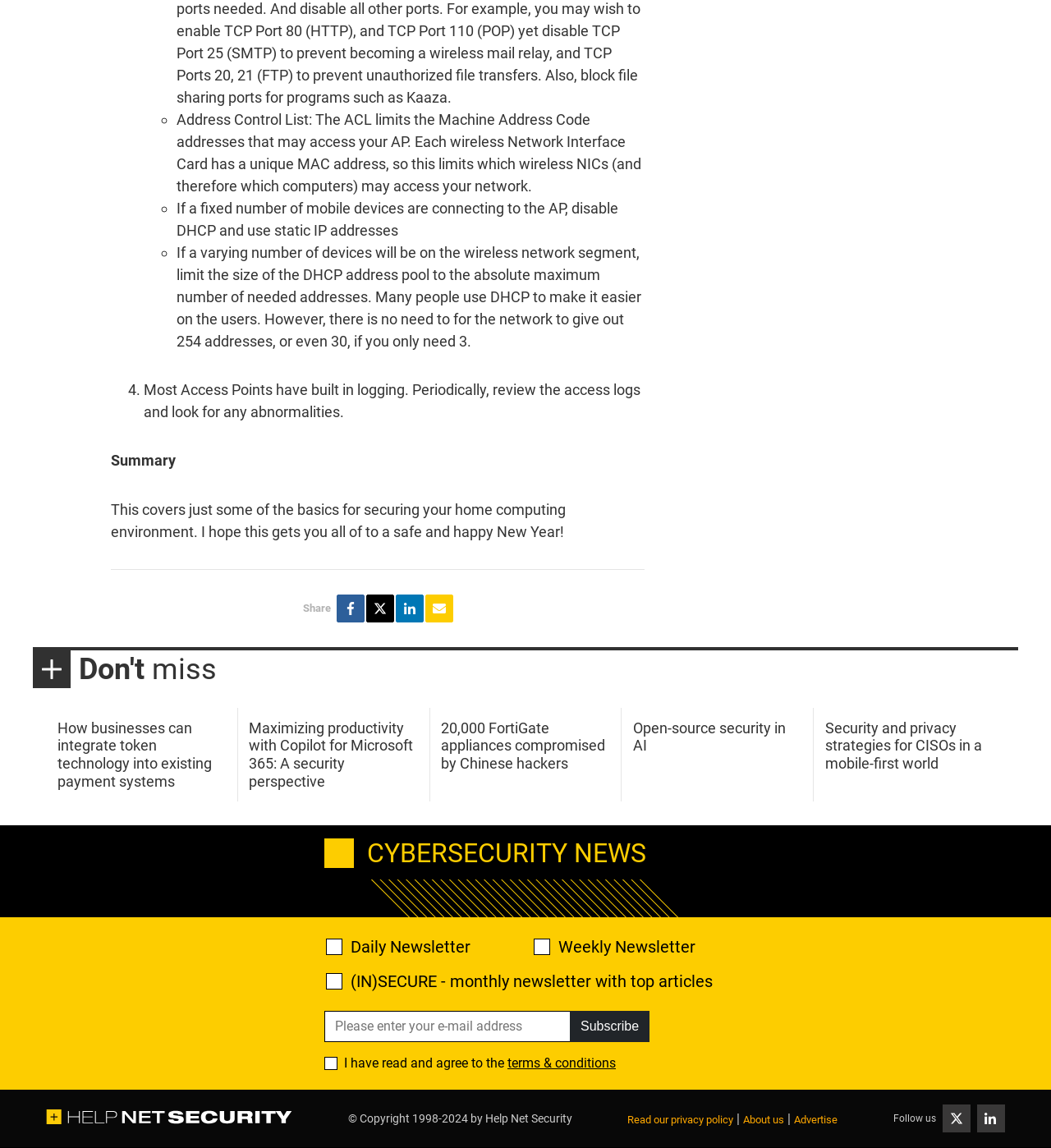Show the bounding box coordinates of the region that should be clicked to follow the instruction: "Follow Help Net Security on Twitter."

[0.93, 0.962, 0.956, 0.987]